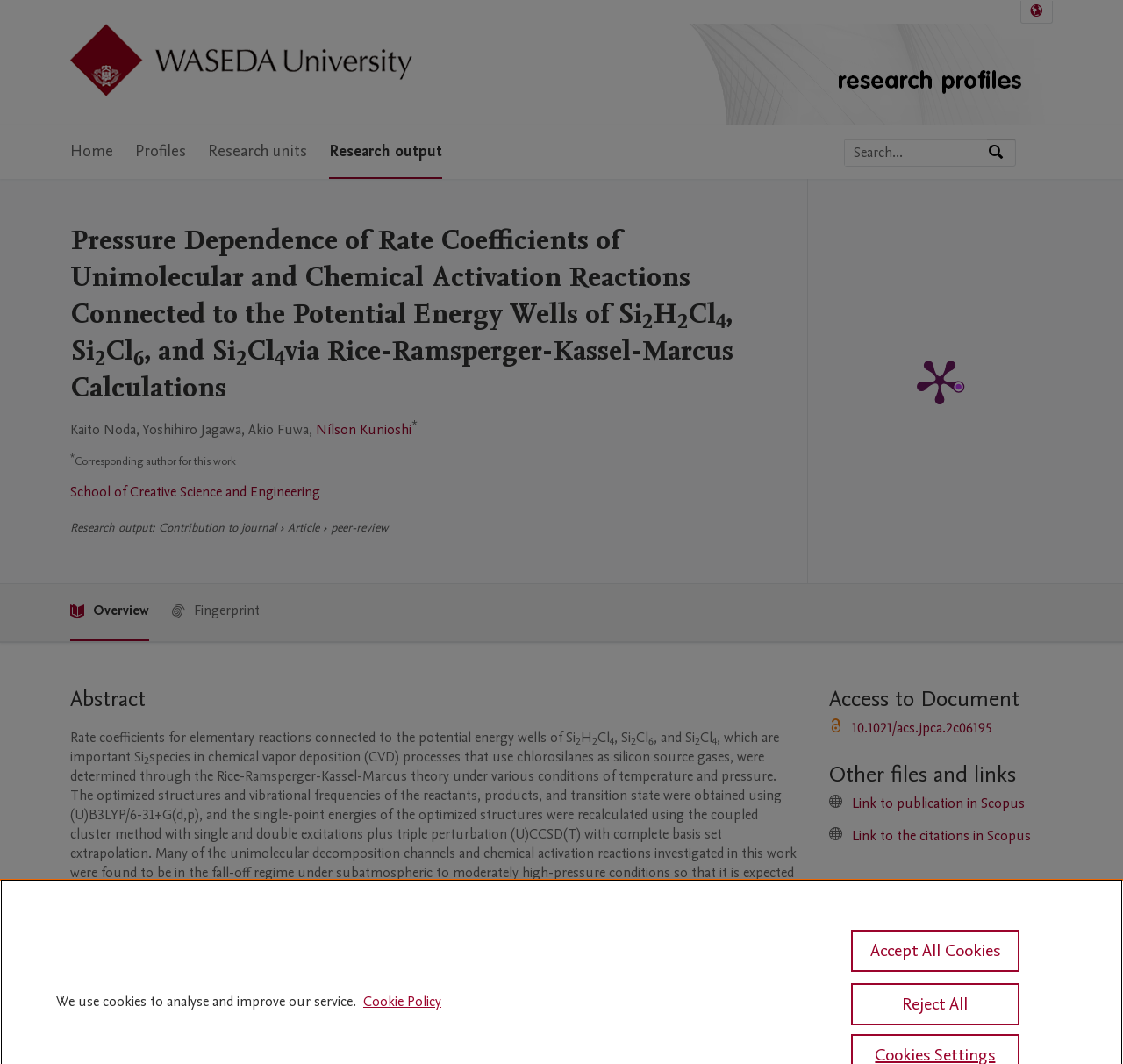Specify the bounding box coordinates of the area that needs to be clicked to achieve the following instruction: "View recent post Butcher's Crossing".

None